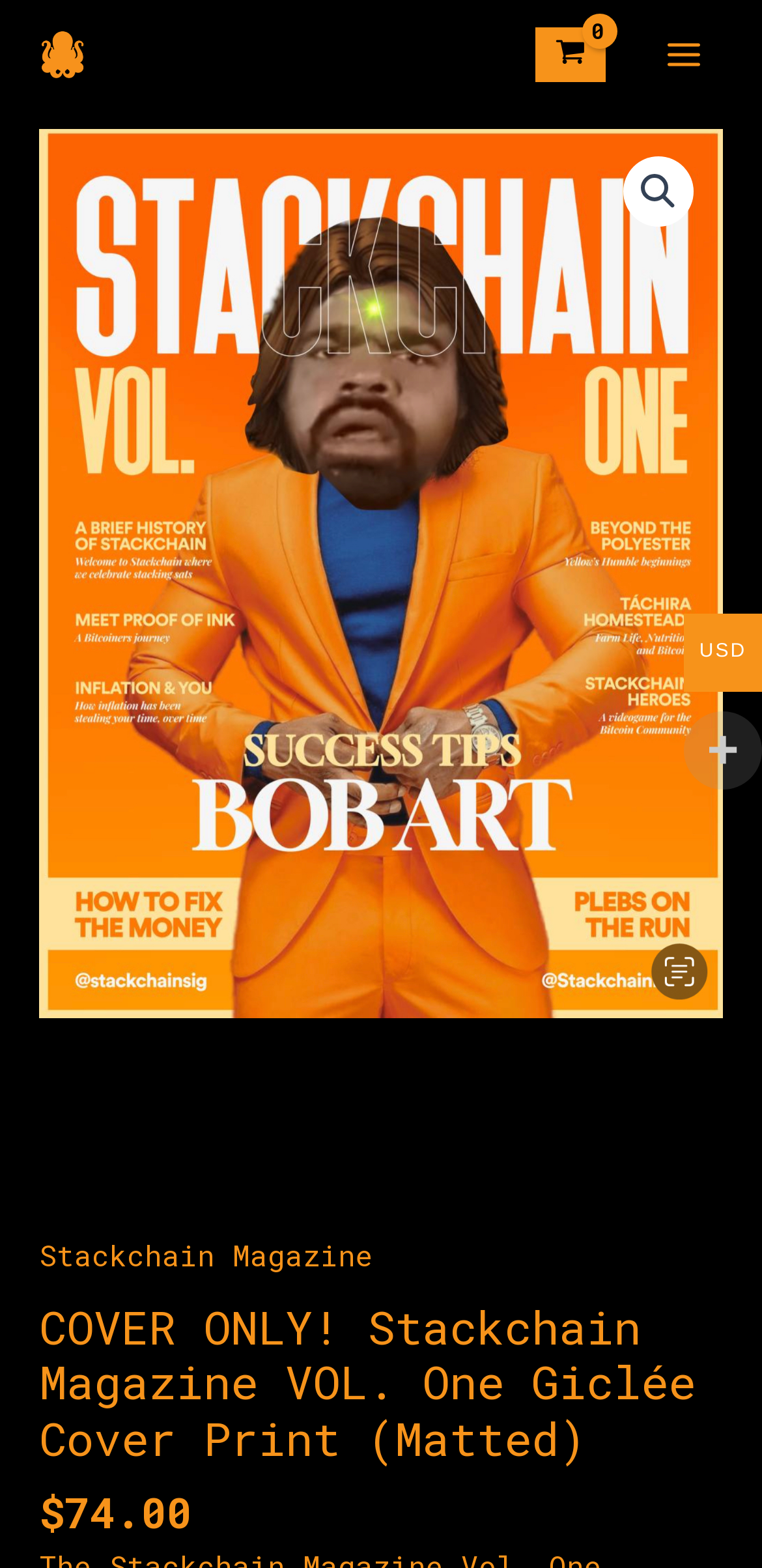Provide the text content of the webpage's main heading.

COVER ONLY! Stackchain Magazine VOL. One Giclée Cover Print (Matted)